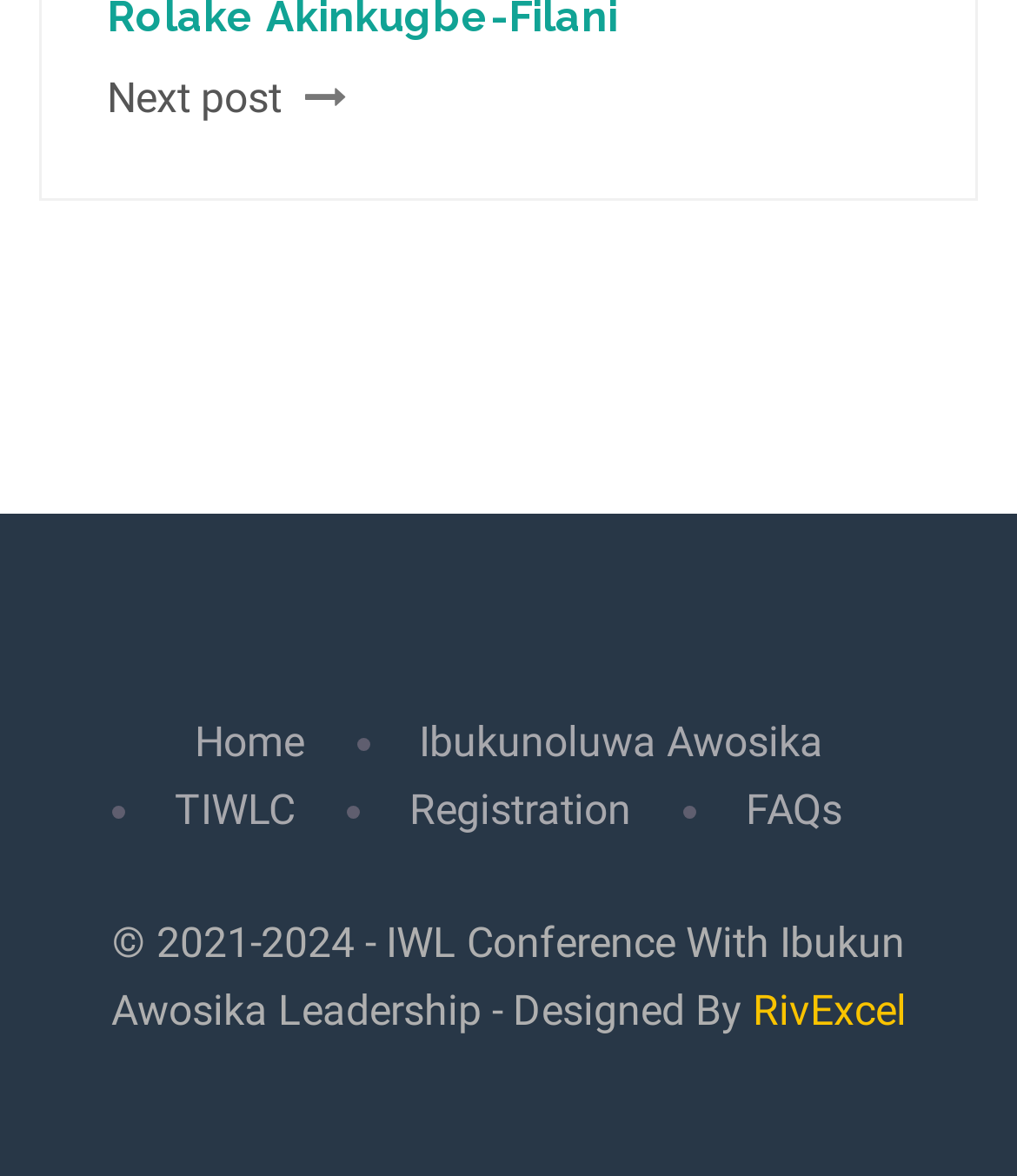How many links are in the top navigation bar?
Using the information from the image, give a concise answer in one word or a short phrase.

5